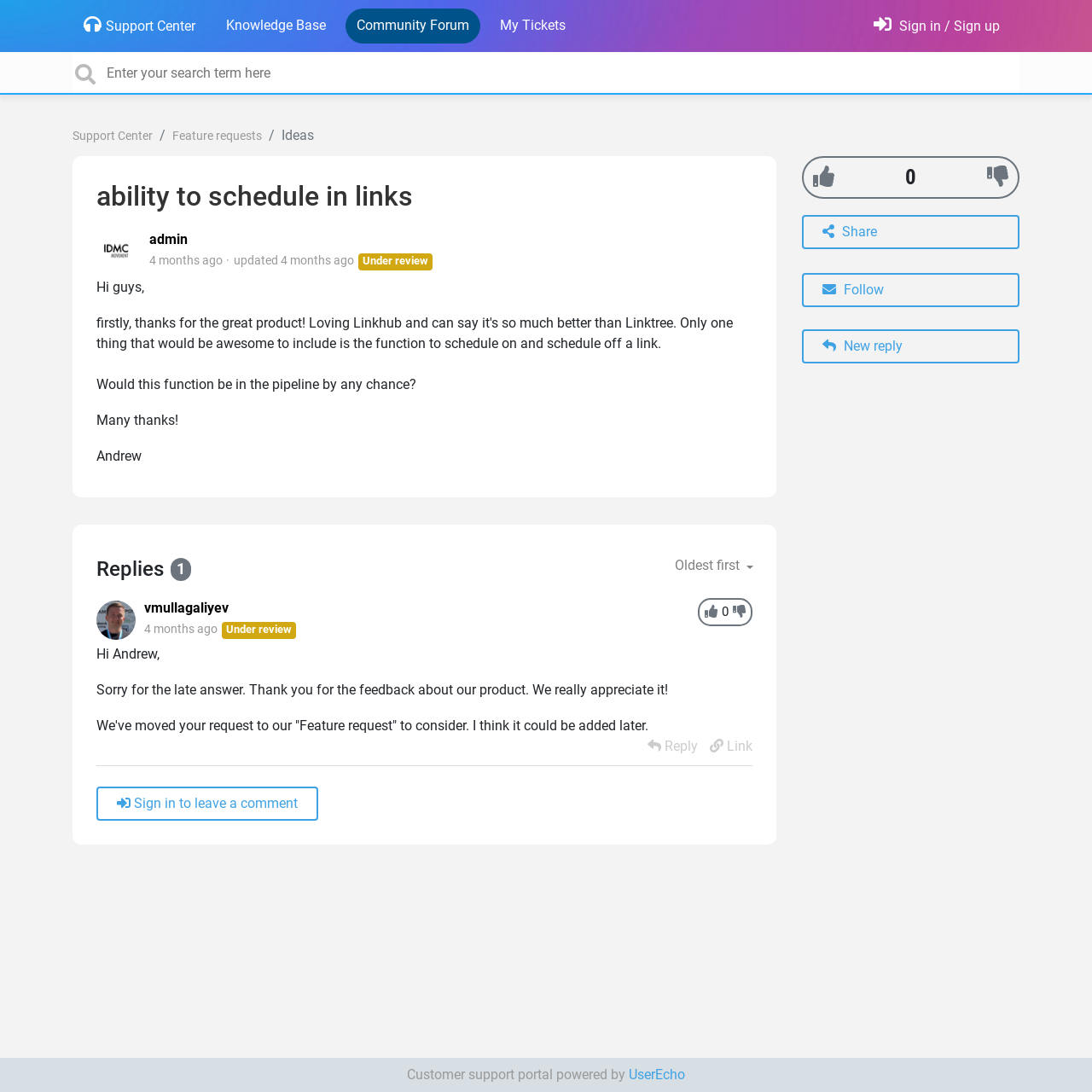Ascertain the bounding box coordinates for the UI element detailed here: "Sign in / Sign up". The coordinates should be provided as [left, top, right, bottom] with each value being a float between 0 and 1.

[0.794, 0.008, 0.922, 0.04]